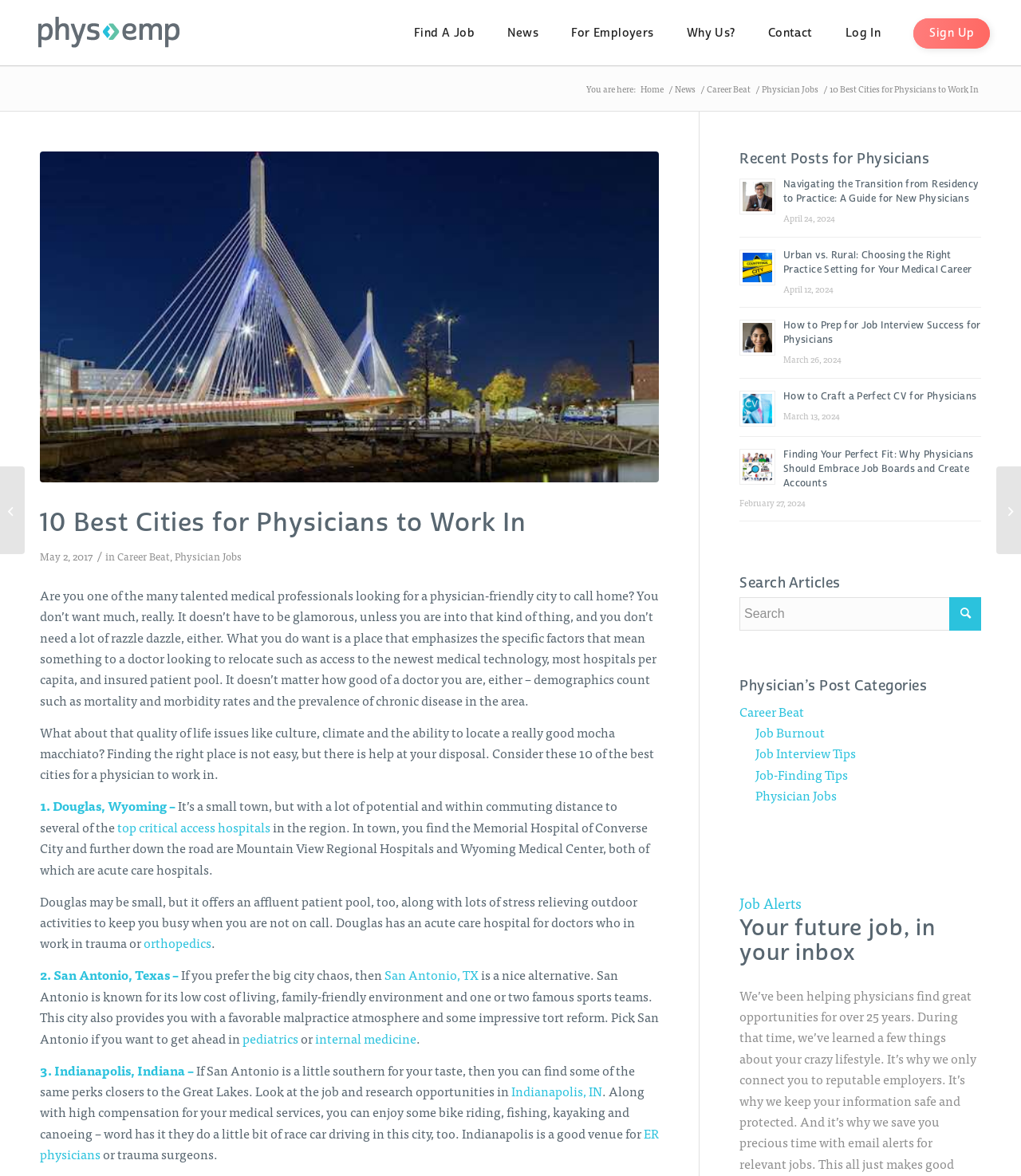Based on the element description: "top critical access hospitals", identify the bounding box coordinates for this UI element. The coordinates must be four float numbers between 0 and 1, listed as [left, top, right, bottom].

[0.115, 0.694, 0.265, 0.712]